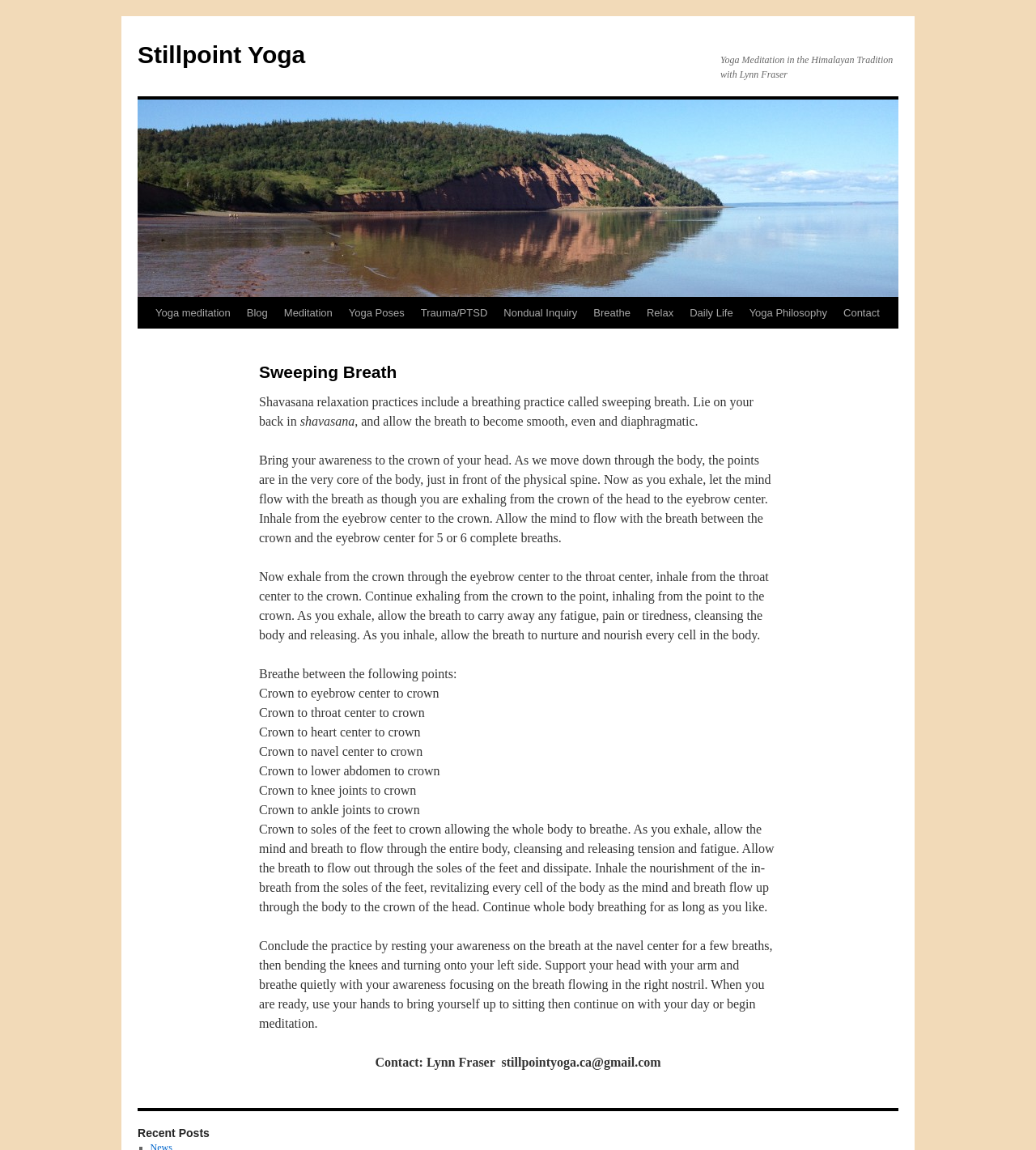Please identify the bounding box coordinates of the clickable area that will allow you to execute the instruction: "Explore the 'Recent Posts' section".

[0.133, 0.979, 0.305, 0.992]